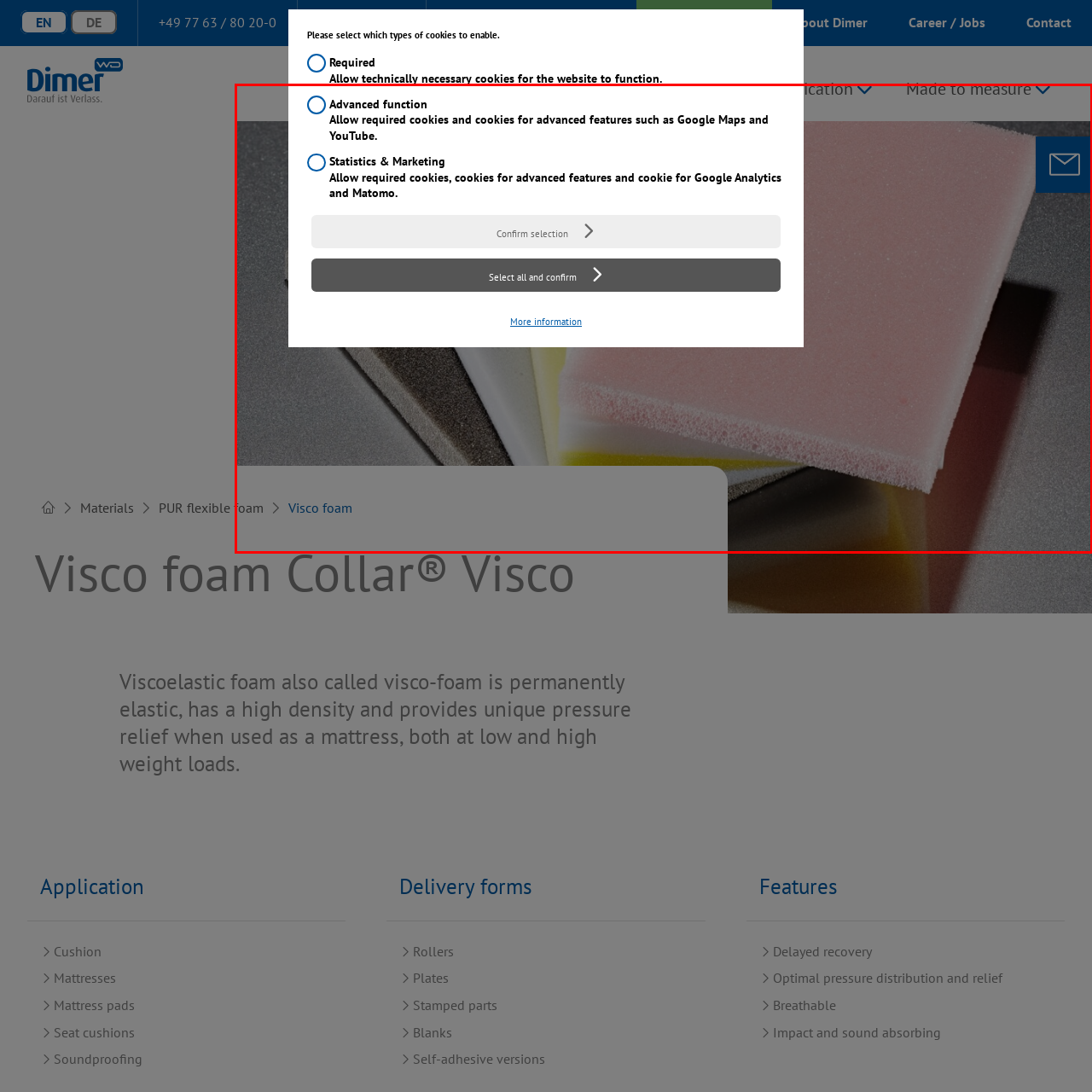Examine the image inside the red bounding box and deliver a thorough answer to the question that follows, drawing information from the image: What is the purpose of the visco foam?

The caption states that the visco foam is ideal for various applications such as cushioning and mattress production, which implies that the purpose of the visco foam is for these specific uses.